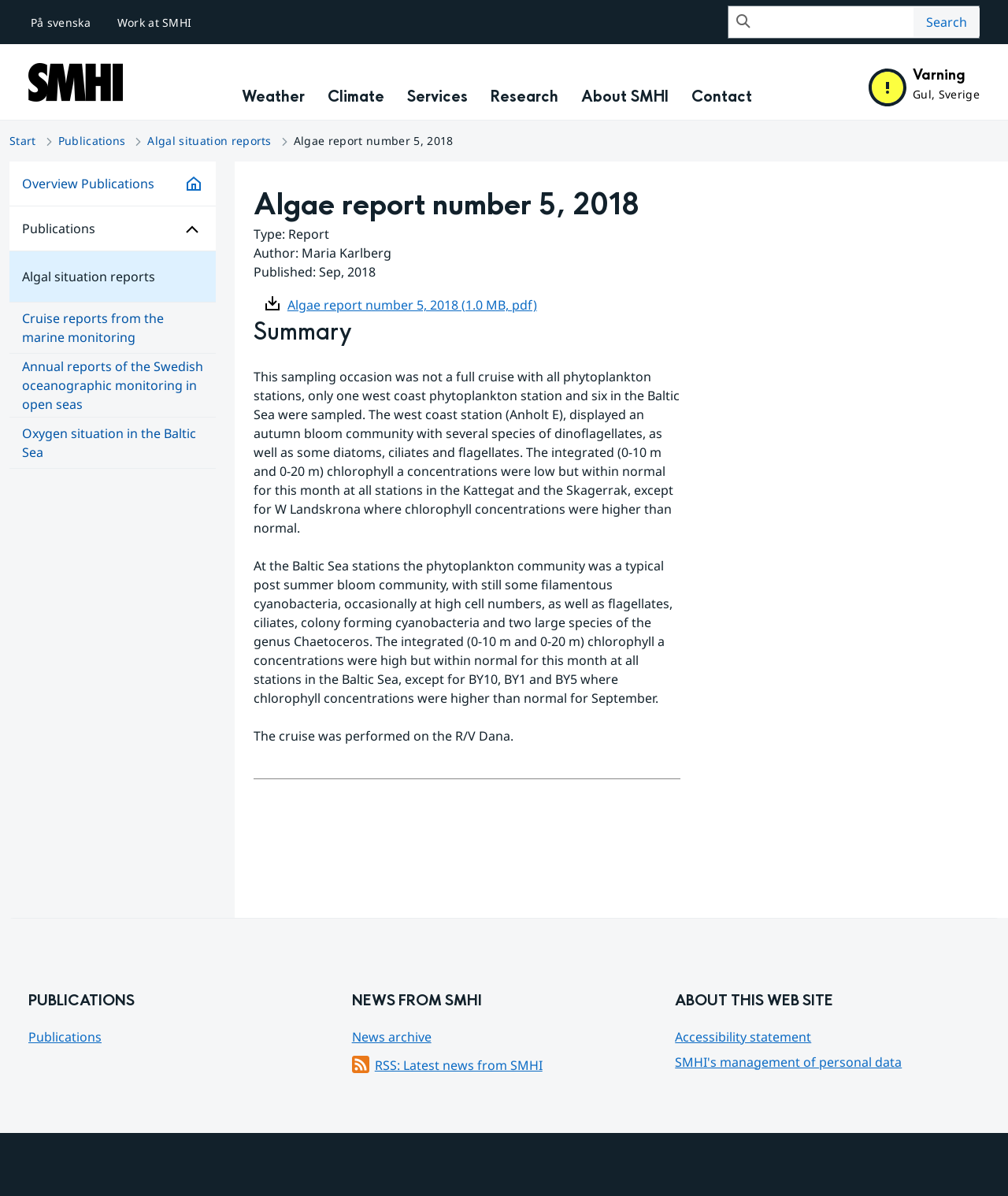What is the name of the institute?
Look at the image and respond to the question as thoroughly as possible.

I found the answer by looking at the image and link with the text 'Swedish Meteorological and Hydrological Institute' located at the top left of the webpage.